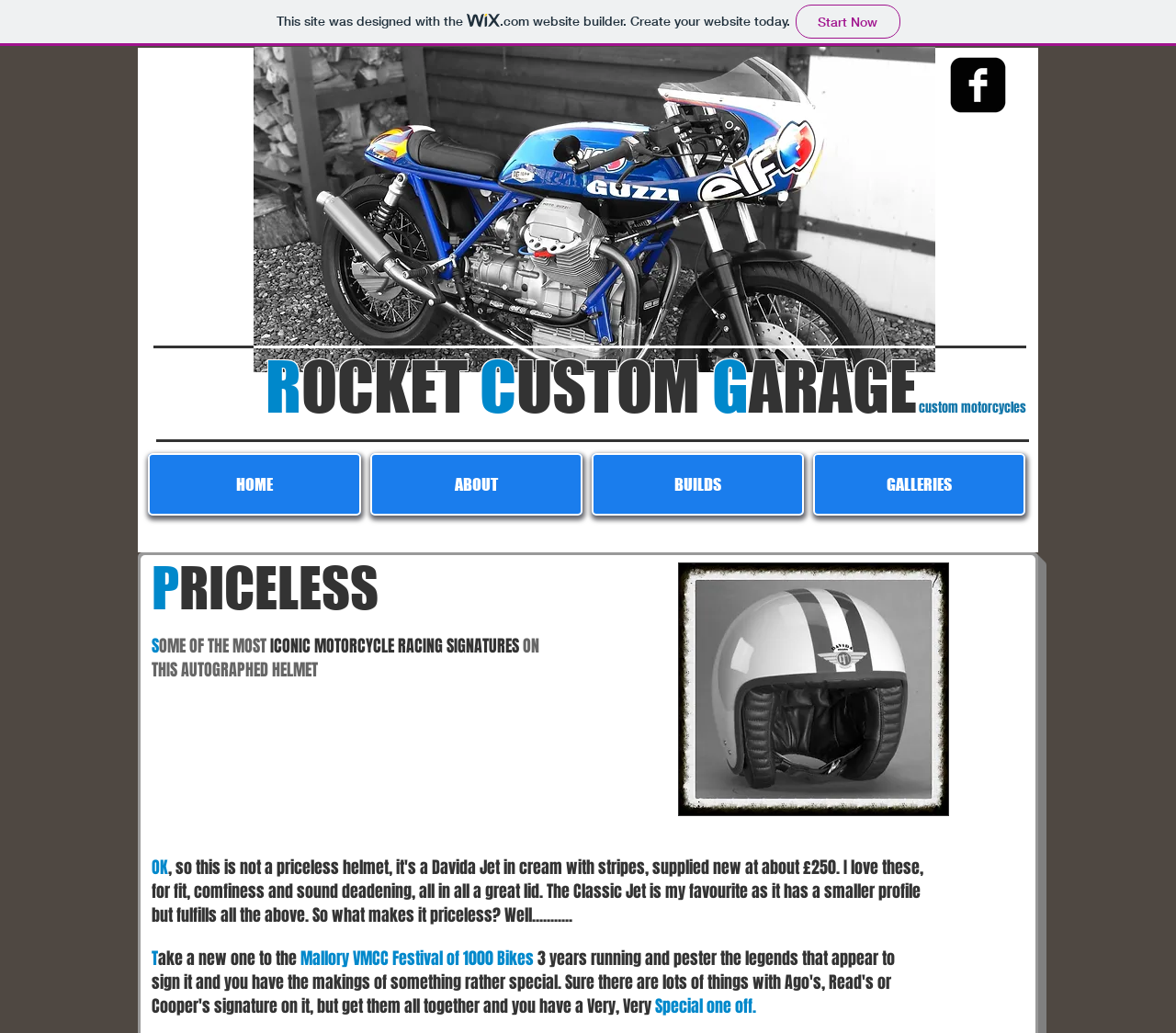With reference to the image, please provide a detailed answer to the following question: What is the price of the Davida Jet helmet?

I found this answer by reading the text in the heading element that starts with 'OK, so this is not a priceless helmet, it's a Davida Jet in cream with stripes, supplied new at about £250...'. This text mentions the price of the helmet.